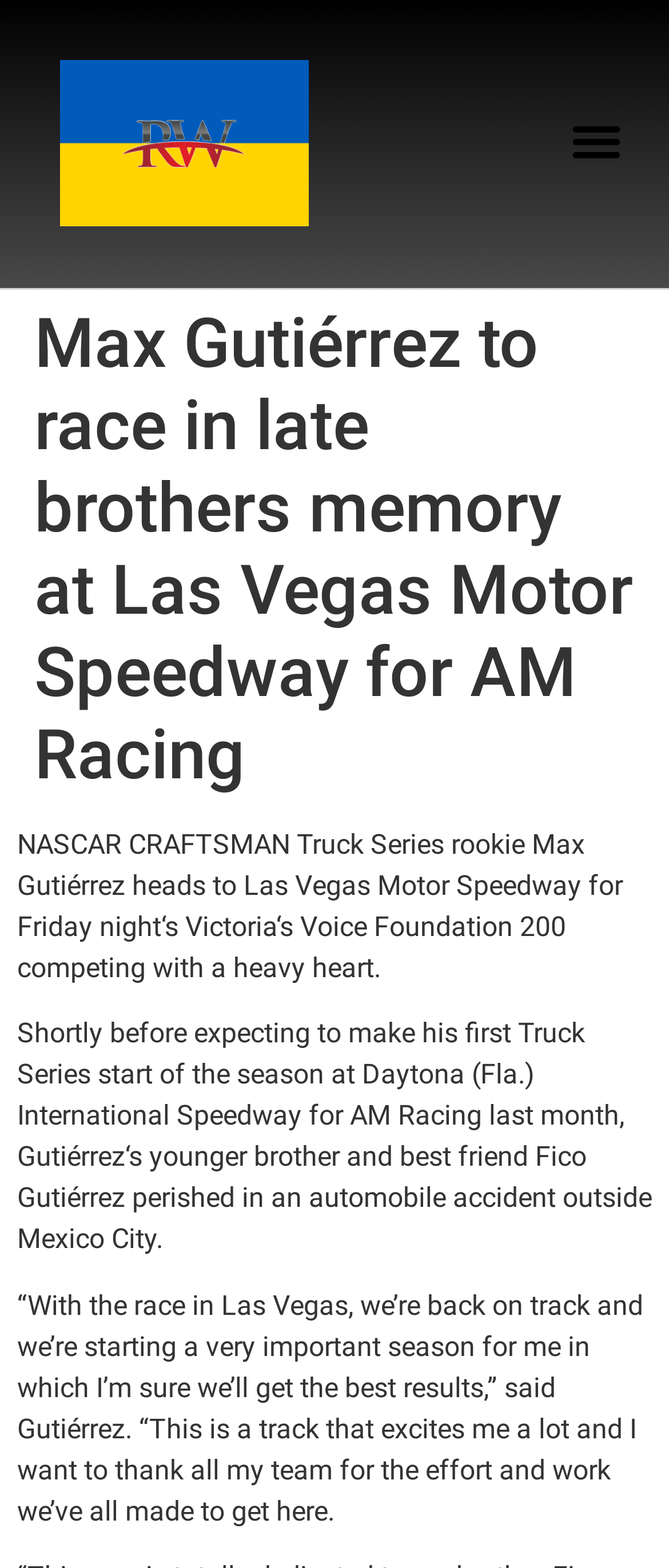Reply to the question with a single word or phrase:
Who is racing in Las Vegas Motor Speedway?

Max Gutiérrez